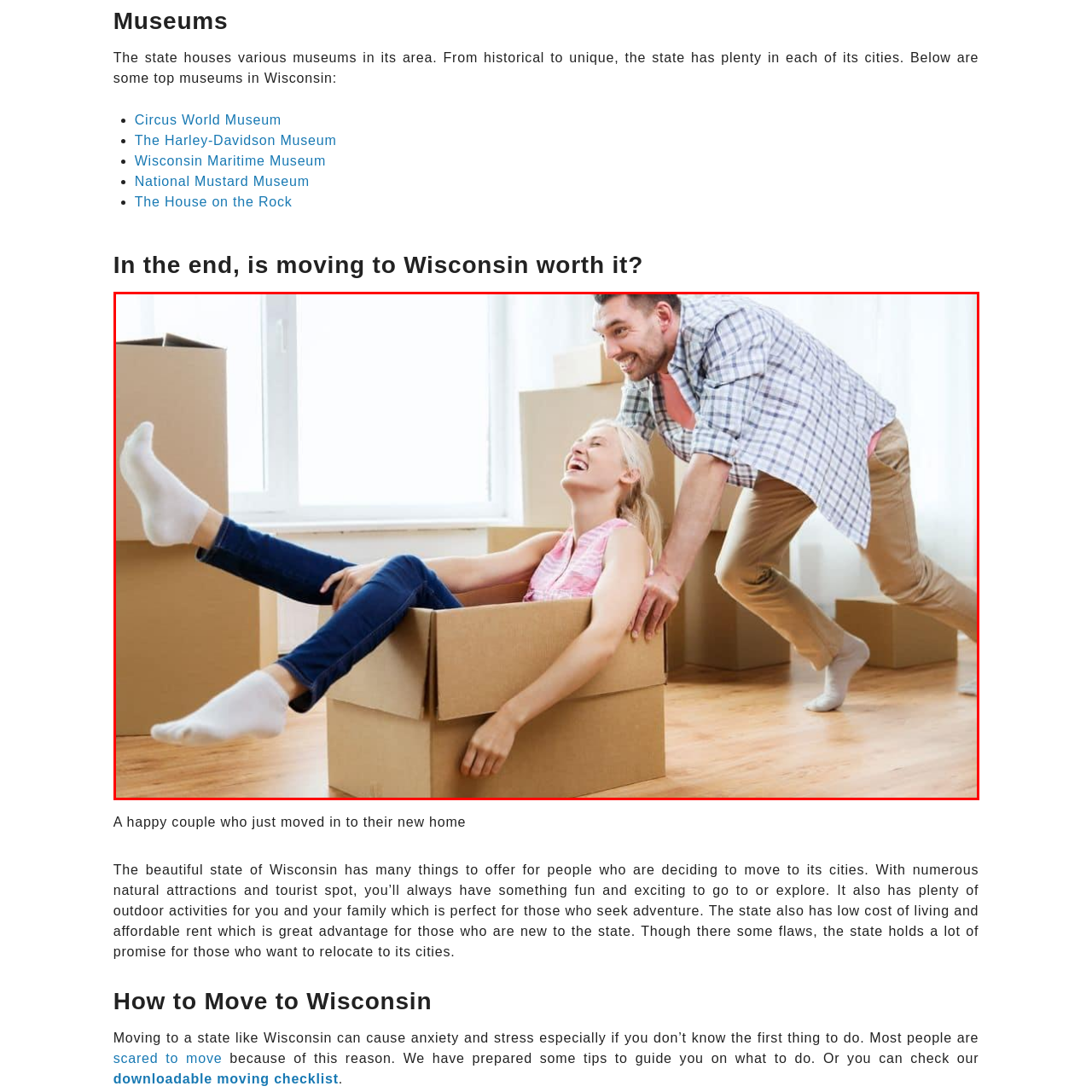Inspect the picture enclosed by the red border, What is the man doing to the box? Provide your answer as a single word or phrase.

pushing